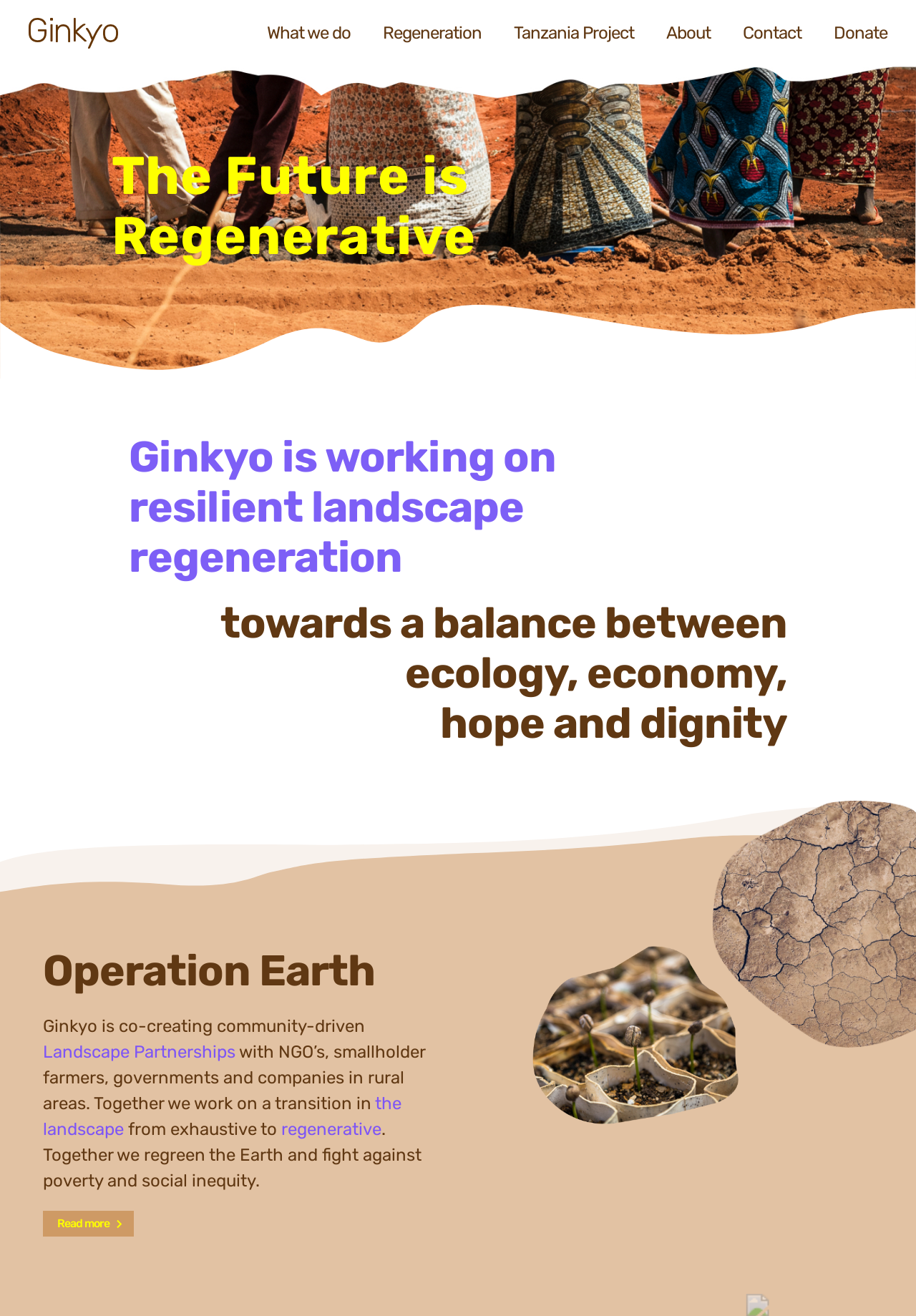What is the name of the project in Tanzania?
Answer the question in as much detail as possible.

The link 'Tanzania Project' is present in the navigation menu, indicating that Ginkyo has a project in Tanzania, and the name of the project is 'Tanzania Project'.